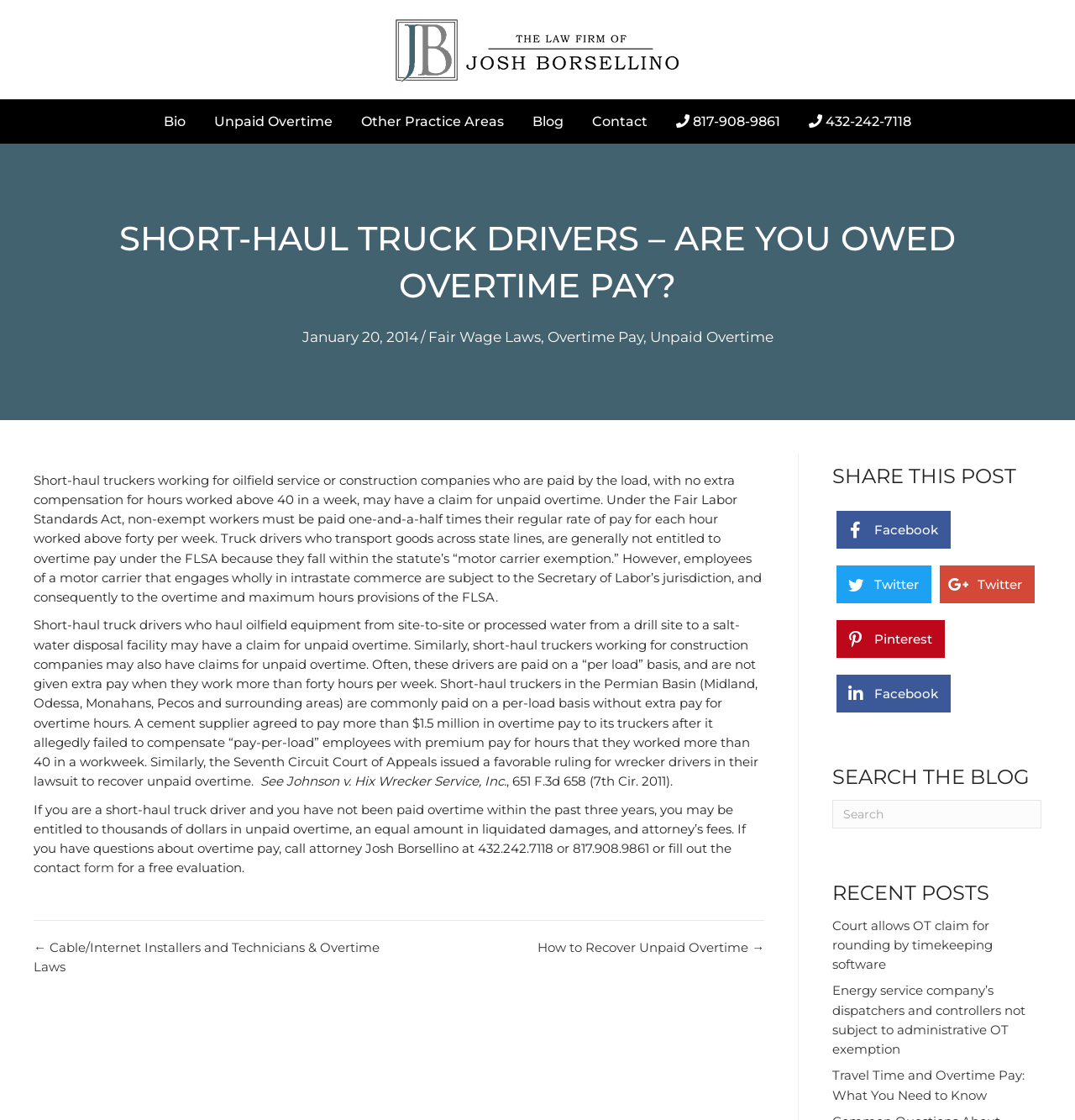Determine the bounding box coordinates of the section to be clicked to follow the instruction: "Contact Josh Borsellino". The coordinates should be given as four float numbers between 0 and 1, formatted as [left, top, right, bottom].

[0.539, 0.089, 0.614, 0.129]